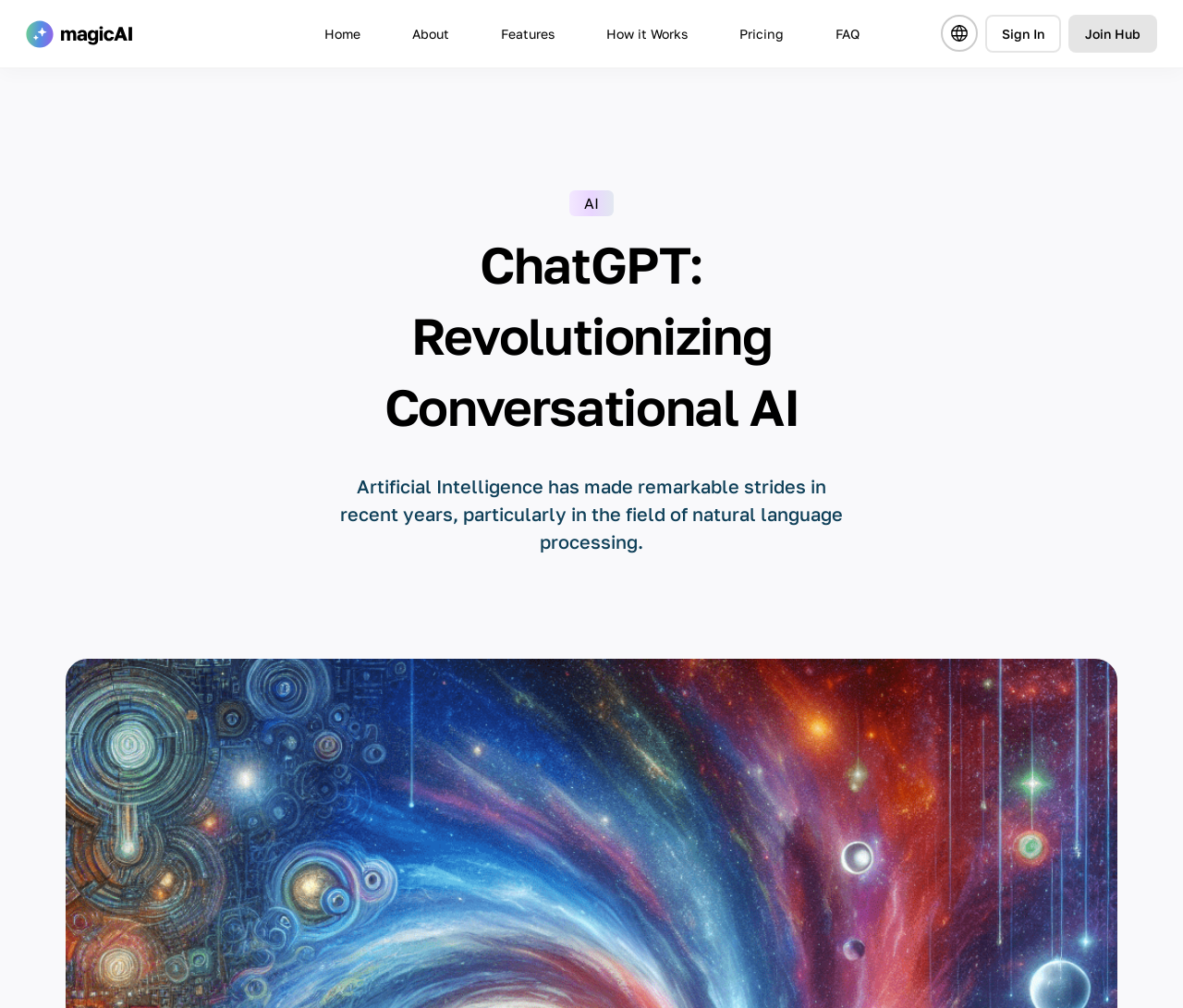Determine the bounding box coordinates of the UI element described by: "🇩🇪 Deutsch".

[0.713, 0.074, 0.827, 0.116]